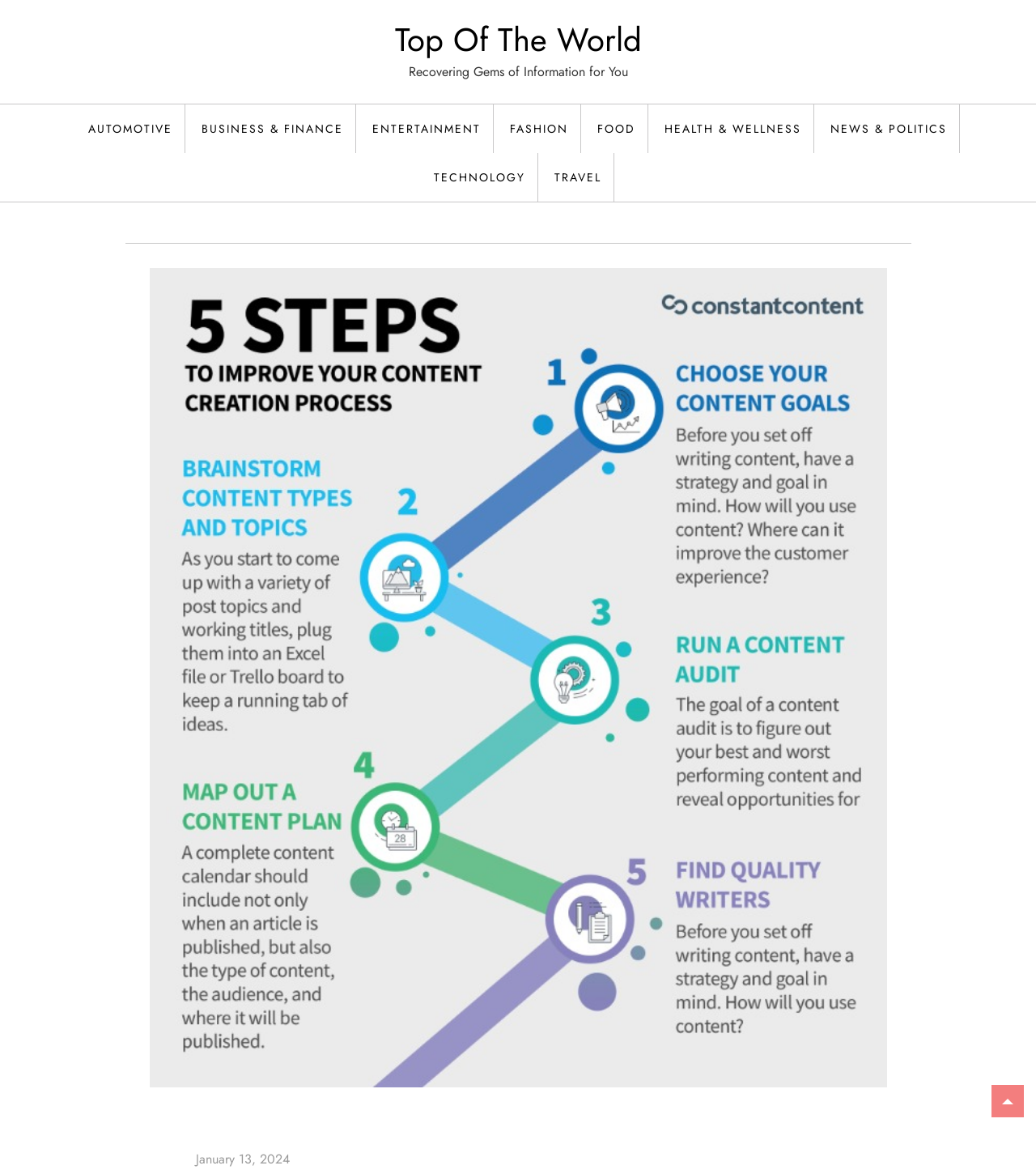Specify the bounding box coordinates of the element's area that should be clicked to execute the given instruction: "Go to TECHNOLOGY". The coordinates should be four float numbers between 0 and 1, i.e., [left, top, right, bottom].

[0.407, 0.13, 0.52, 0.172]